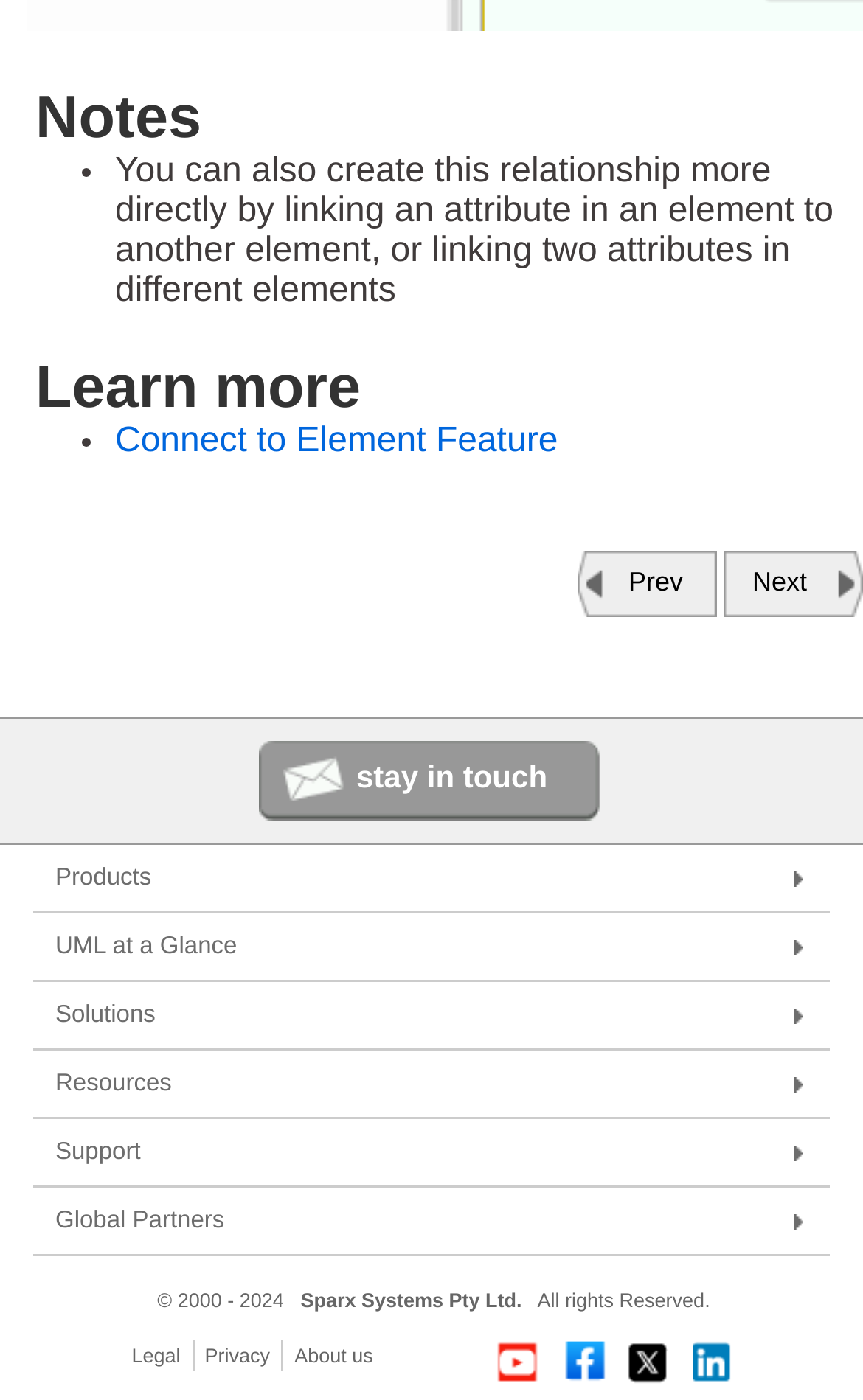Identify the bounding box coordinates of the element that should be clicked to fulfill this task: "Go to 'Enterprise Architect'". The coordinates should be provided as four float numbers between 0 and 1, i.e., [left, top, right, bottom].

[0.09, 0.652, 0.36, 0.686]